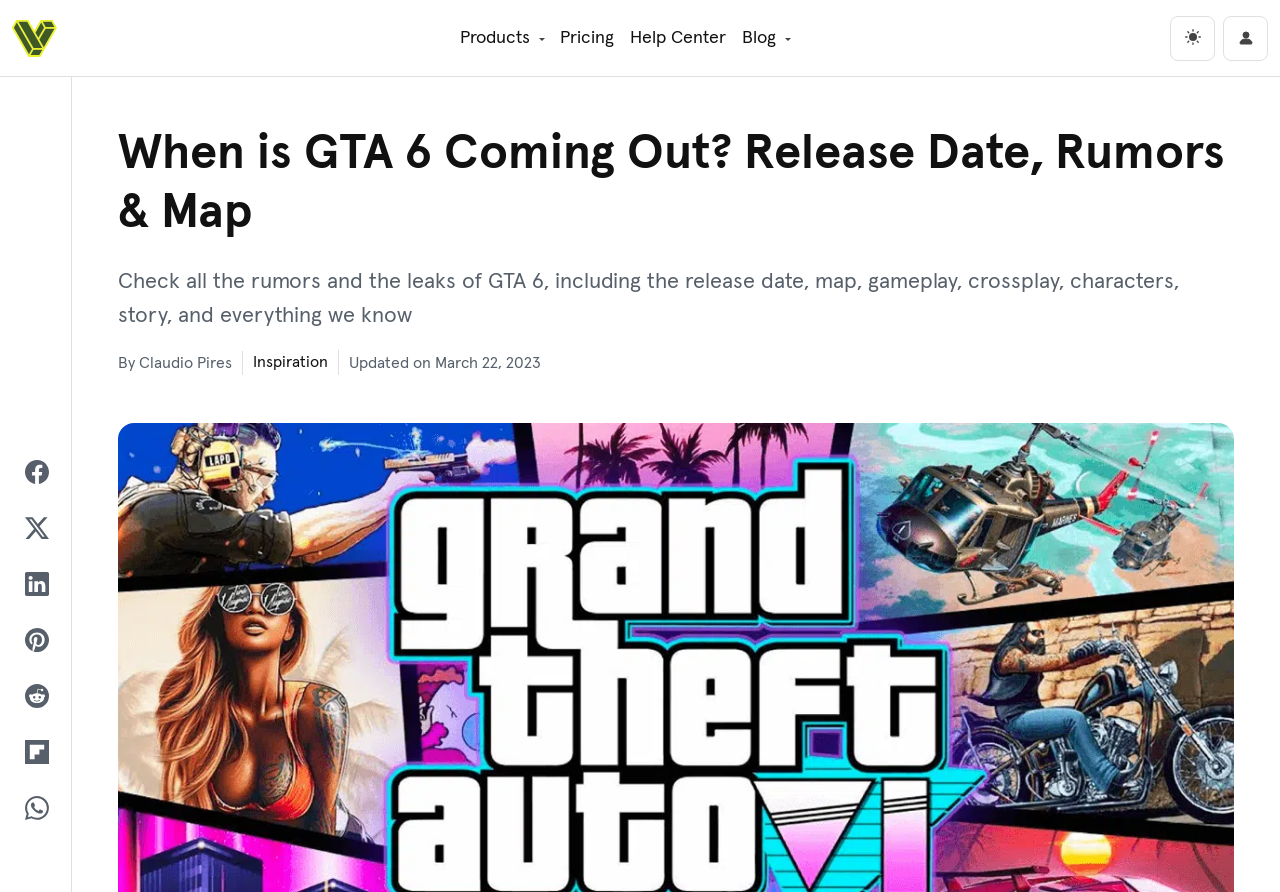Please answer the following question using a single word or phrase: What are the main sections of the website?

Products, Pricing, Help Center, Blog